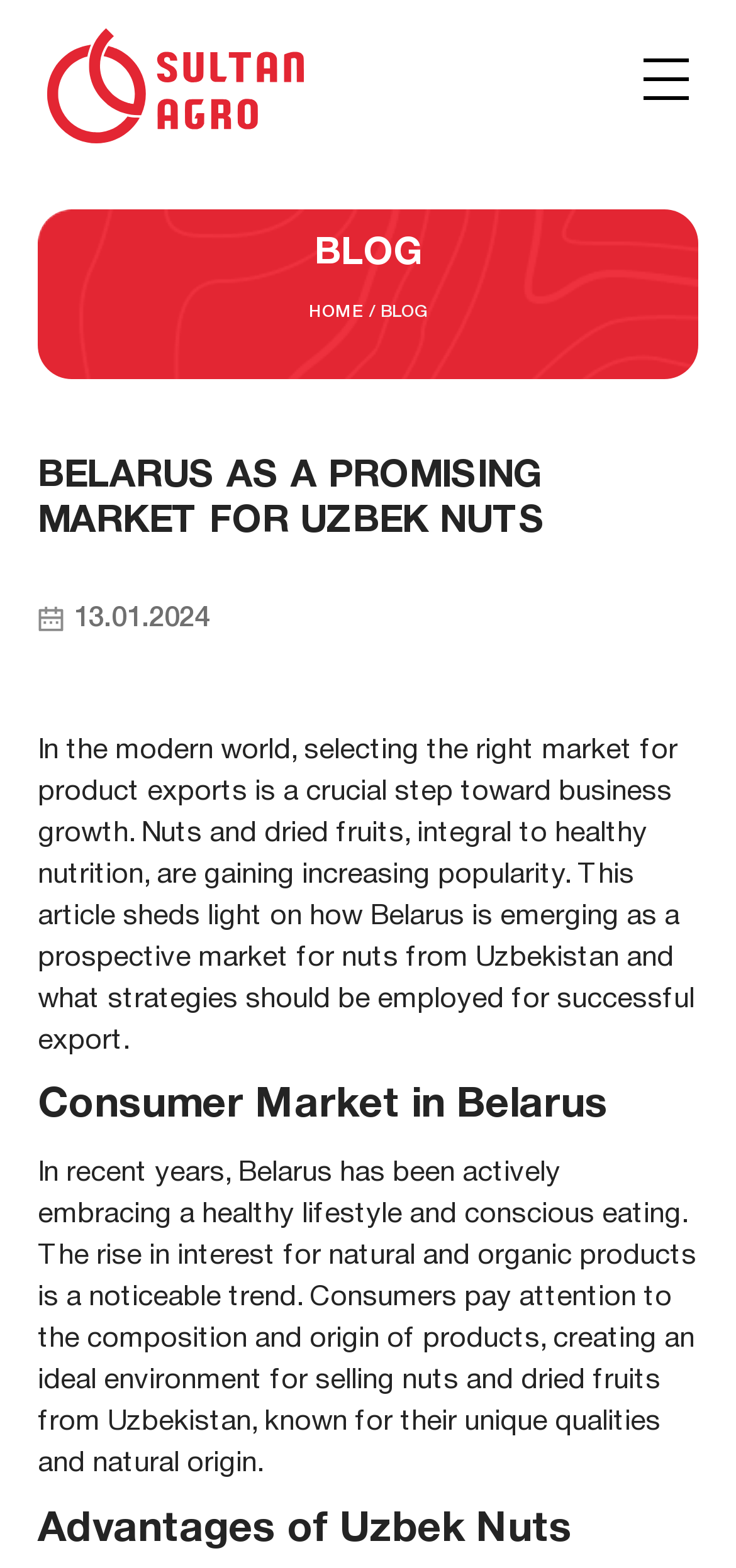Describe the webpage in detail, including text, images, and layout.

The webpage is about exploring the potential of Belarus as a market for nuts from Uzbekistan. At the top left corner, there is a logo, "Logo 1 (Traced)", which is a traced image. On the top right corner, there is another image, but it does not have a description. Below the logos, there is a navigation menu with links to "HOME" and "BLOG".

The main content of the webpage starts with a heading that repeats the title "BELARUS AS A PROMISING MARKET FOR UZBEK NUTS". Below the heading, there is a date "13.01.2024" with a small icon next to it. The main article begins with a paragraph that explains the importance of selecting the right market for product exports and how nuts and dried fruits are gaining popularity. 

The article is divided into sections, with headings "Consumer Market in Belarus" and "Advantages of Uzbek Nuts". The section on the consumer market in Belarus discusses the trend of healthy lifestyle and conscious eating in the country, creating an ideal environment for selling nuts and dried fruits from Uzbekistan. The section on the advantages of Uzbek nuts is not fully described in the accessibility tree, but it likely highlights the unique qualities and natural origin of Uzbek nuts.